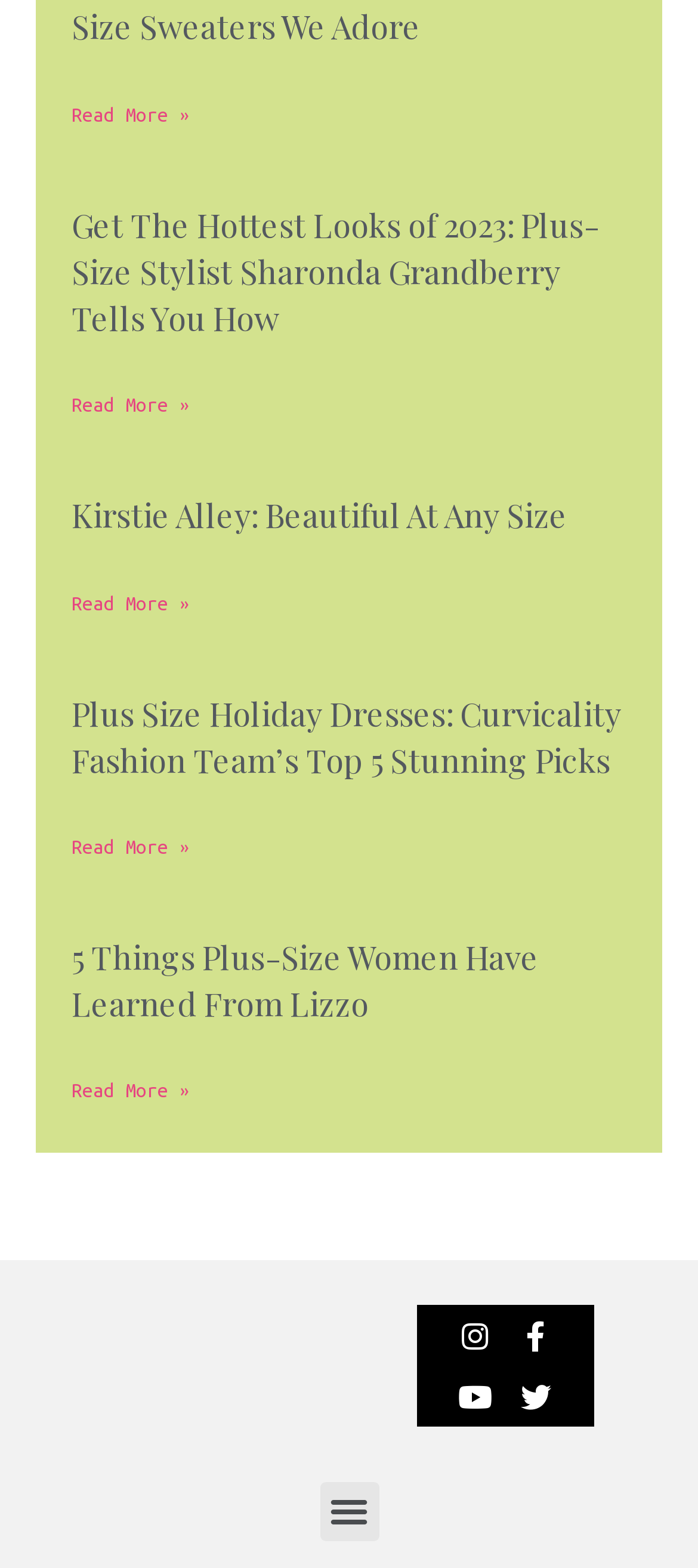Determine the bounding box coordinates of the clickable region to follow the instruction: "Read more about Get The Hottest Looks of 2023".

[0.103, 0.13, 0.859, 0.217]